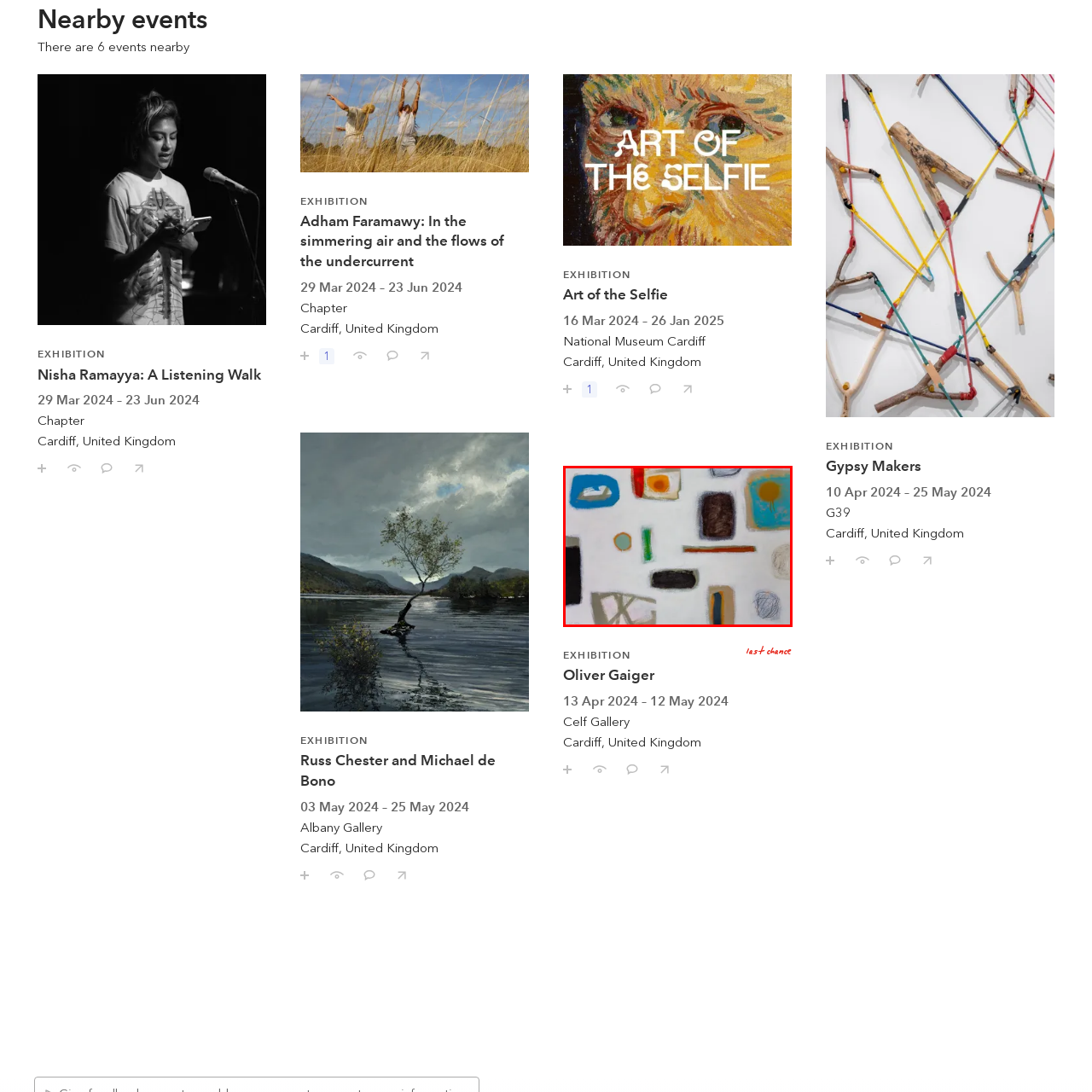Check the image highlighted by the red rectangle and provide a single word or phrase for the question:
Where is the exhibition 'last chance Oliver Gaiger' taking place?

Celf Gallery in Cardiff, United Kingdom